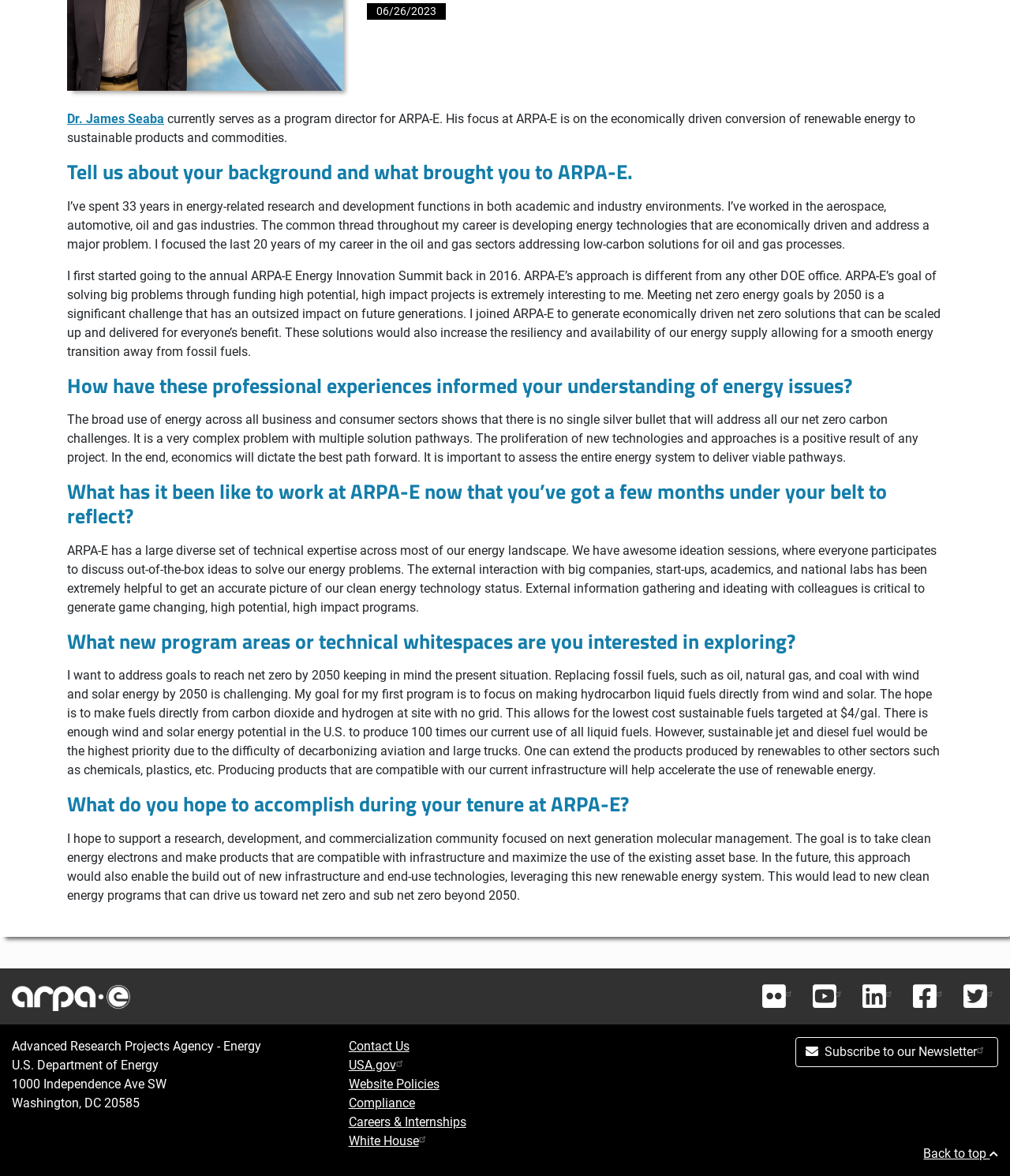Please locate the UI element described by "White House(link is external)" and provide its bounding box coordinates.

[0.345, 0.963, 0.426, 0.976]